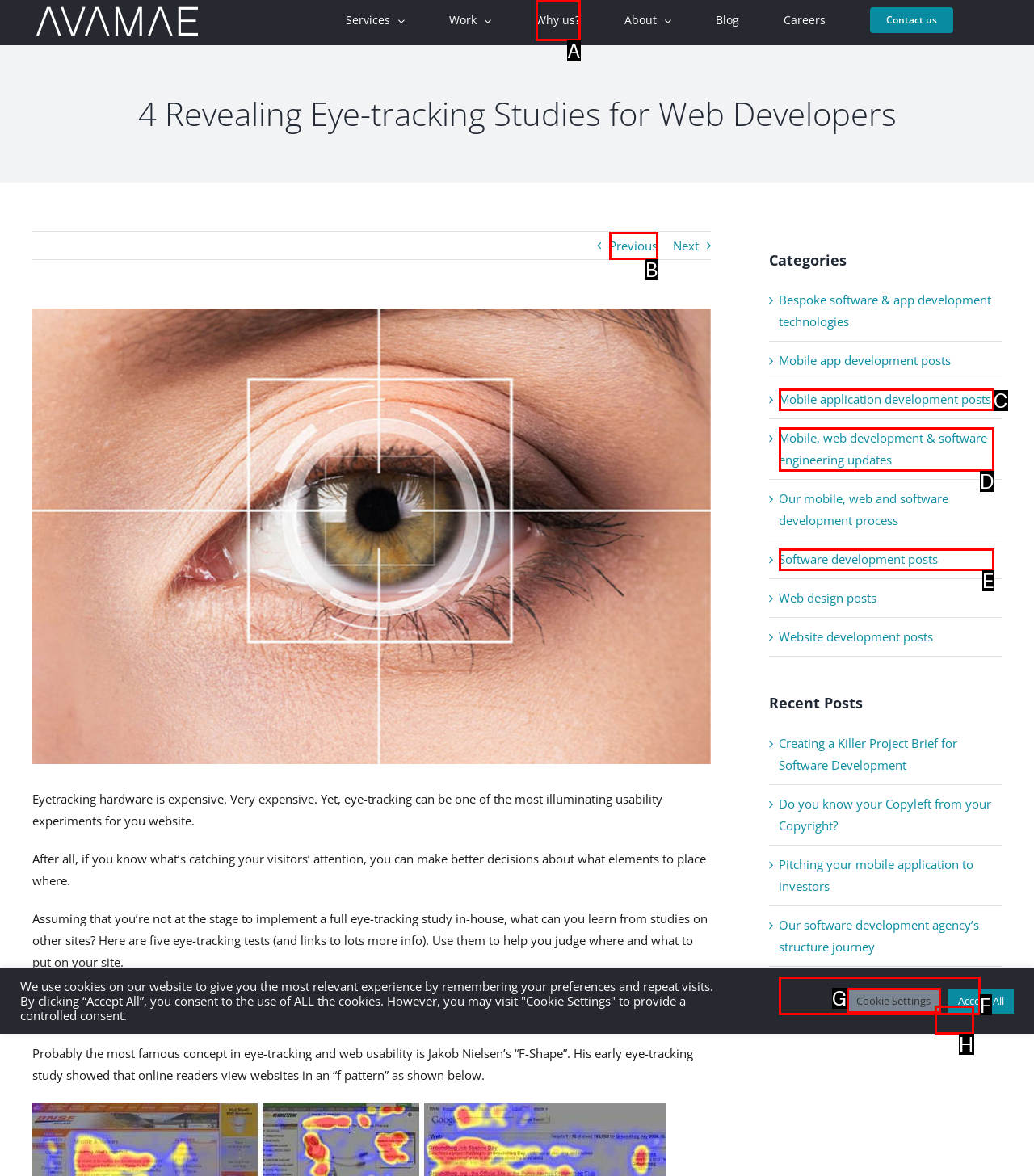Identify the option that corresponds to the description: Previous. Provide only the letter of the option directly.

B